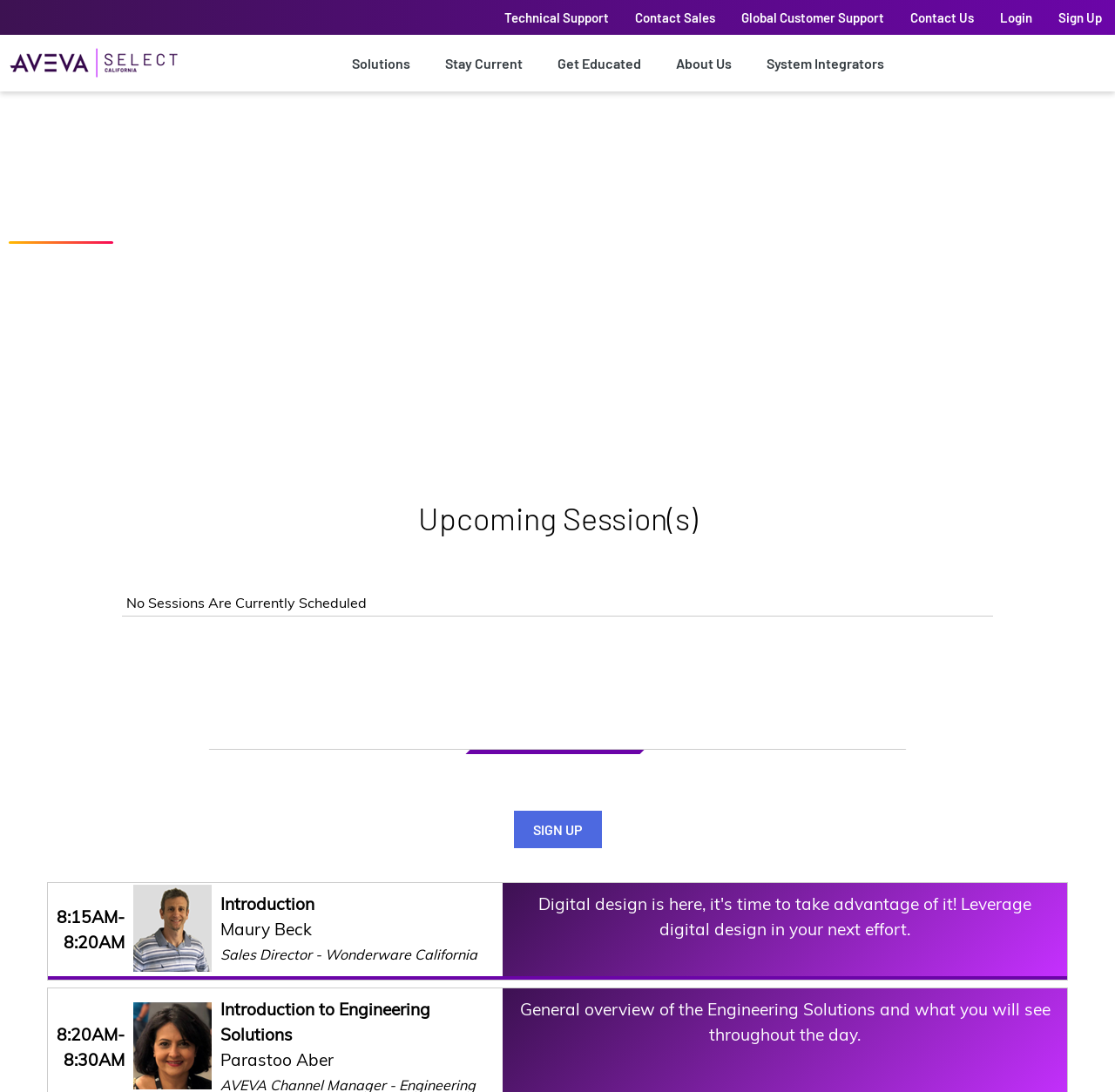Determine the bounding box coordinates for the HTML element mentioned in the following description: "CONTACT". The coordinates should be a list of four floats ranging from 0 to 1, represented as [left, top, right, bottom].

None